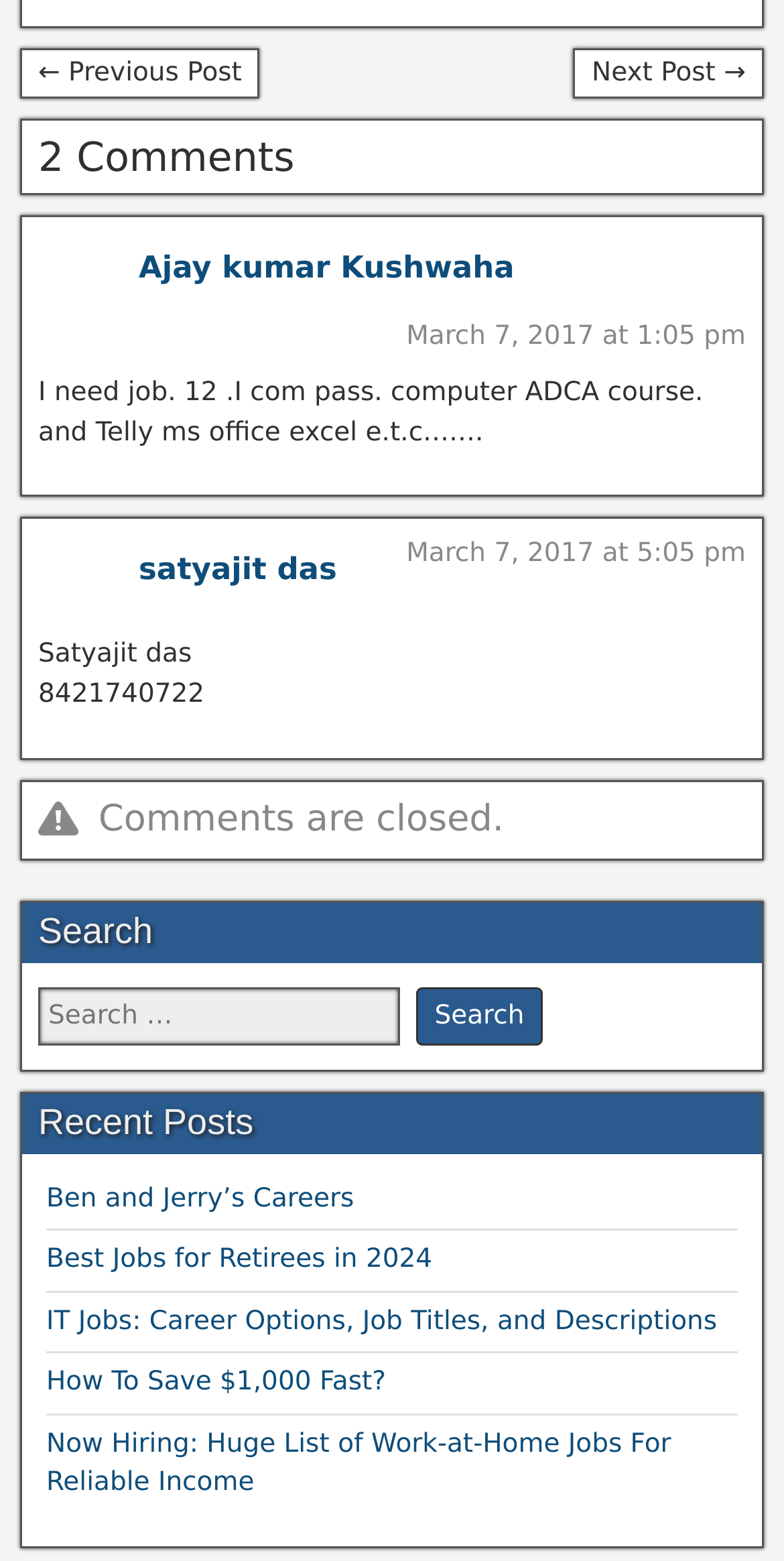How many recent posts are listed?
Refer to the image and offer an in-depth and detailed answer to the question.

I counted the number of recent posts by looking at the section 'Recent Posts' and counting the five links below it, each with a post title.